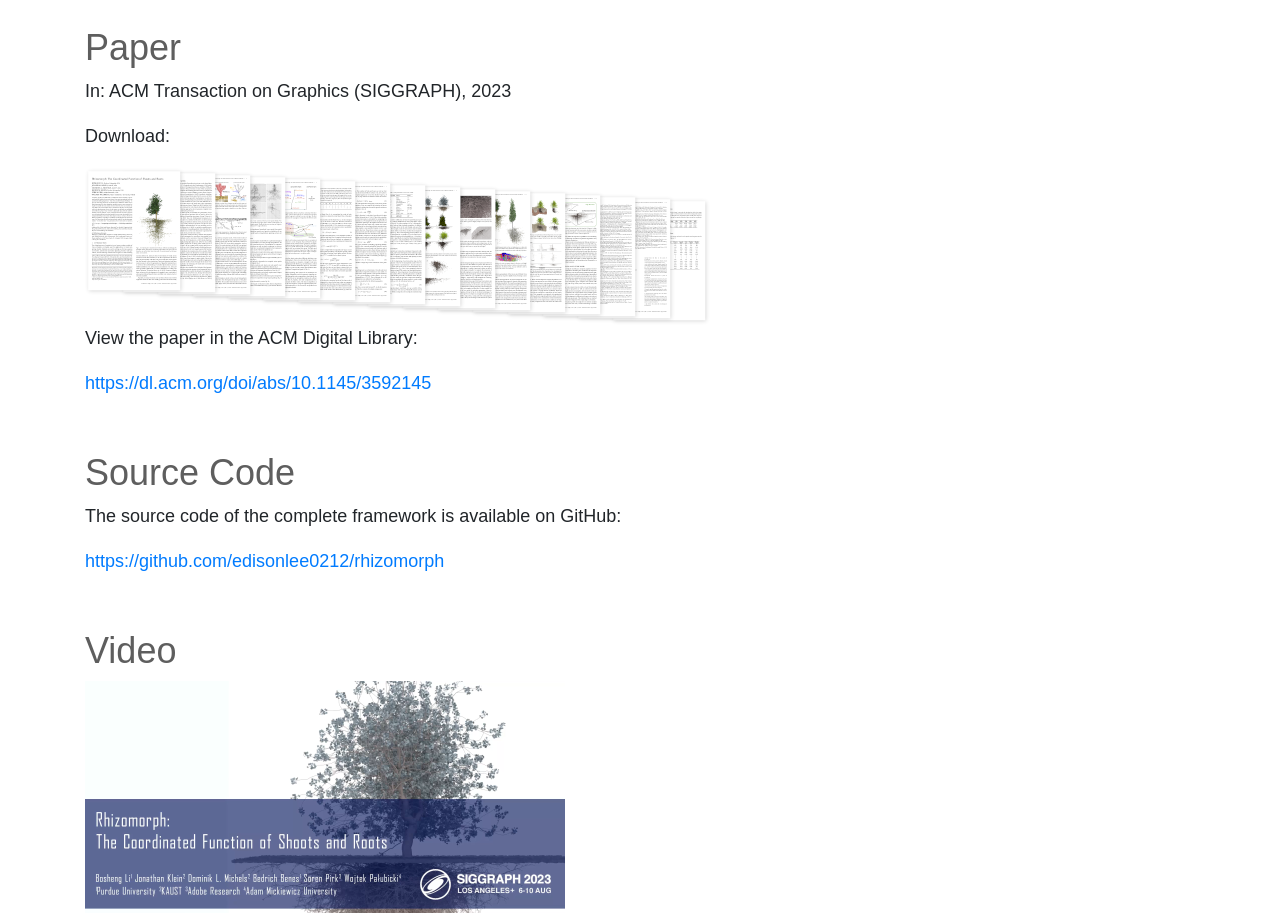How many sections are available on this webpage?
Give a single word or phrase answer based on the content of the image.

3